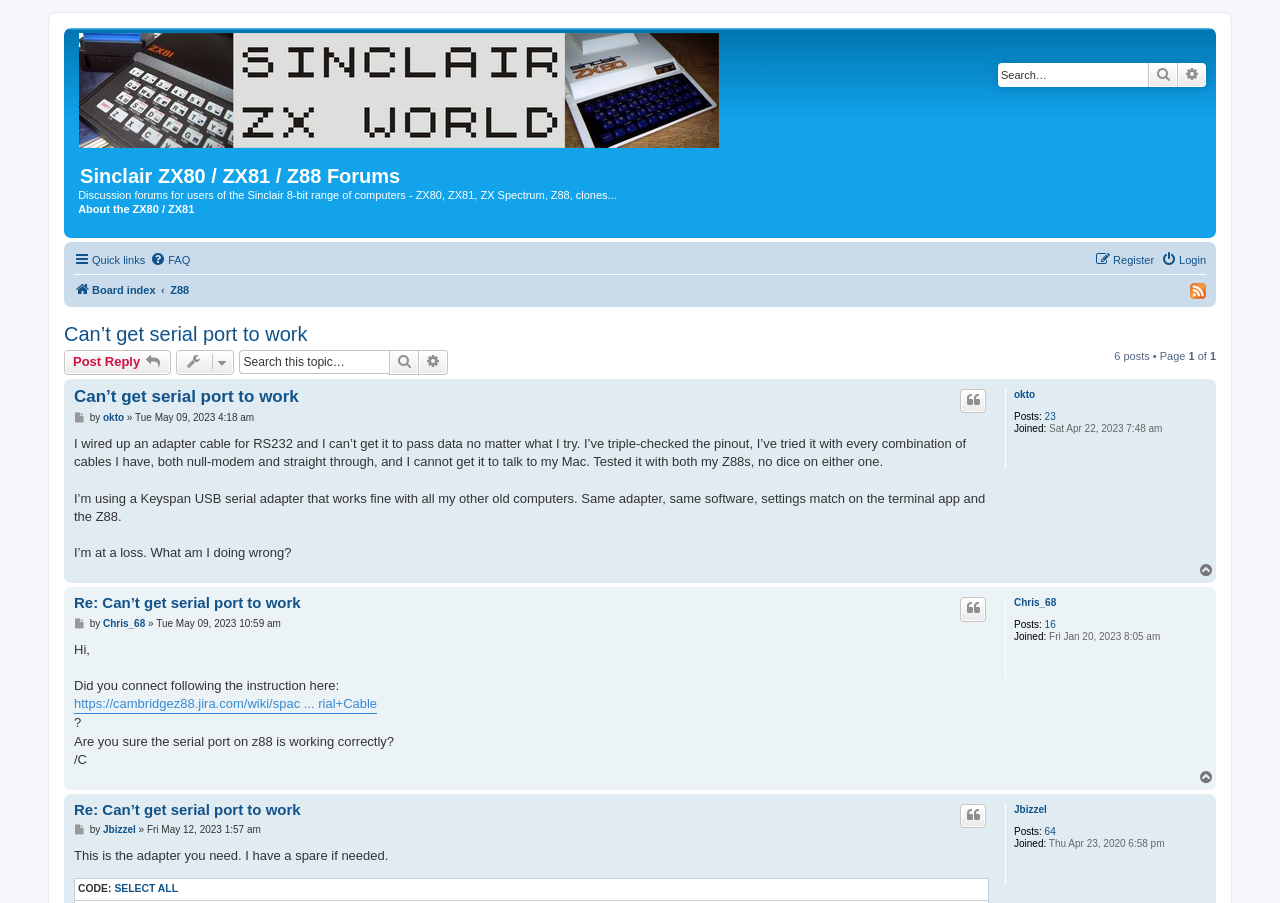Determine the bounding box coordinates for the UI element with the following description: "Search". The coordinates should be four float numbers between 0 and 1, represented as [left, top, right, bottom].

[0.897, 0.07, 0.92, 0.097]